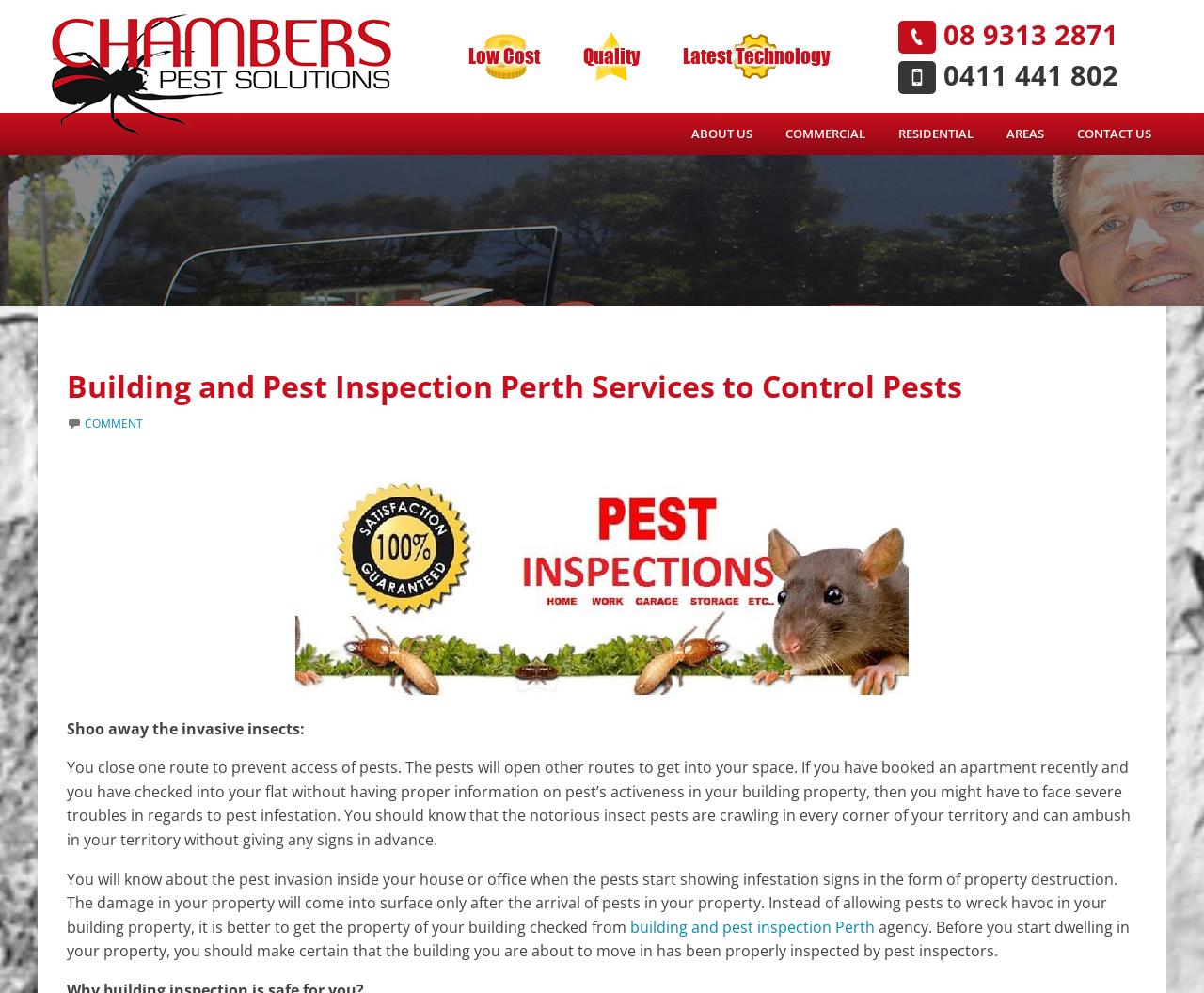Give a concise answer using one word or a phrase to the following question:
What are the services provided?

Building and Pest Inspection